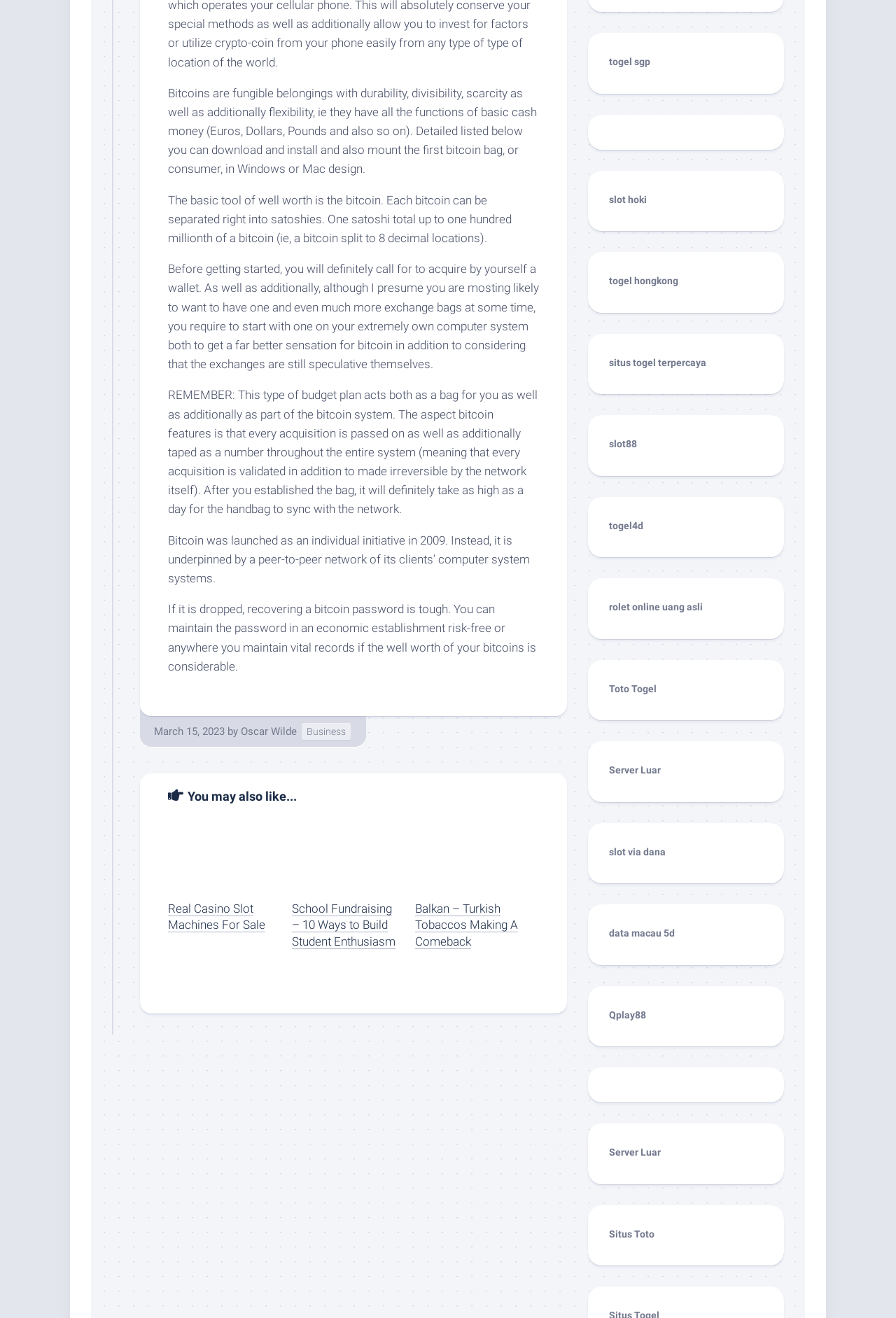Locate the bounding box coordinates of the segment that needs to be clicked to meet this instruction: "Click the link to togel sgp".

[0.68, 0.042, 0.726, 0.051]